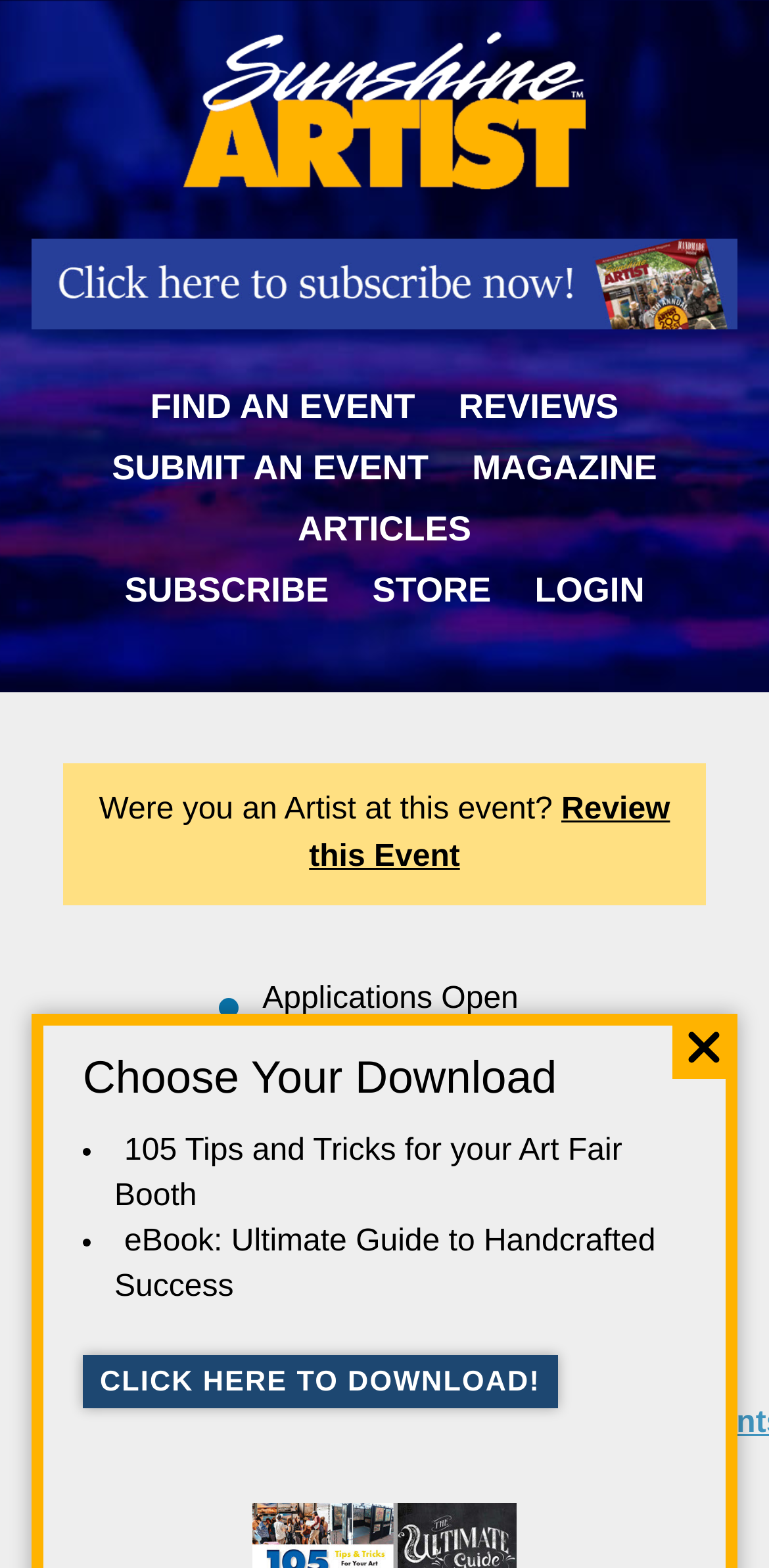Please identify the bounding box coordinates of the area that needs to be clicked to fulfill the following instruction: "Download the eBook: Ultimate Guide to Handcrafted Success."

[0.149, 0.782, 0.853, 0.832]